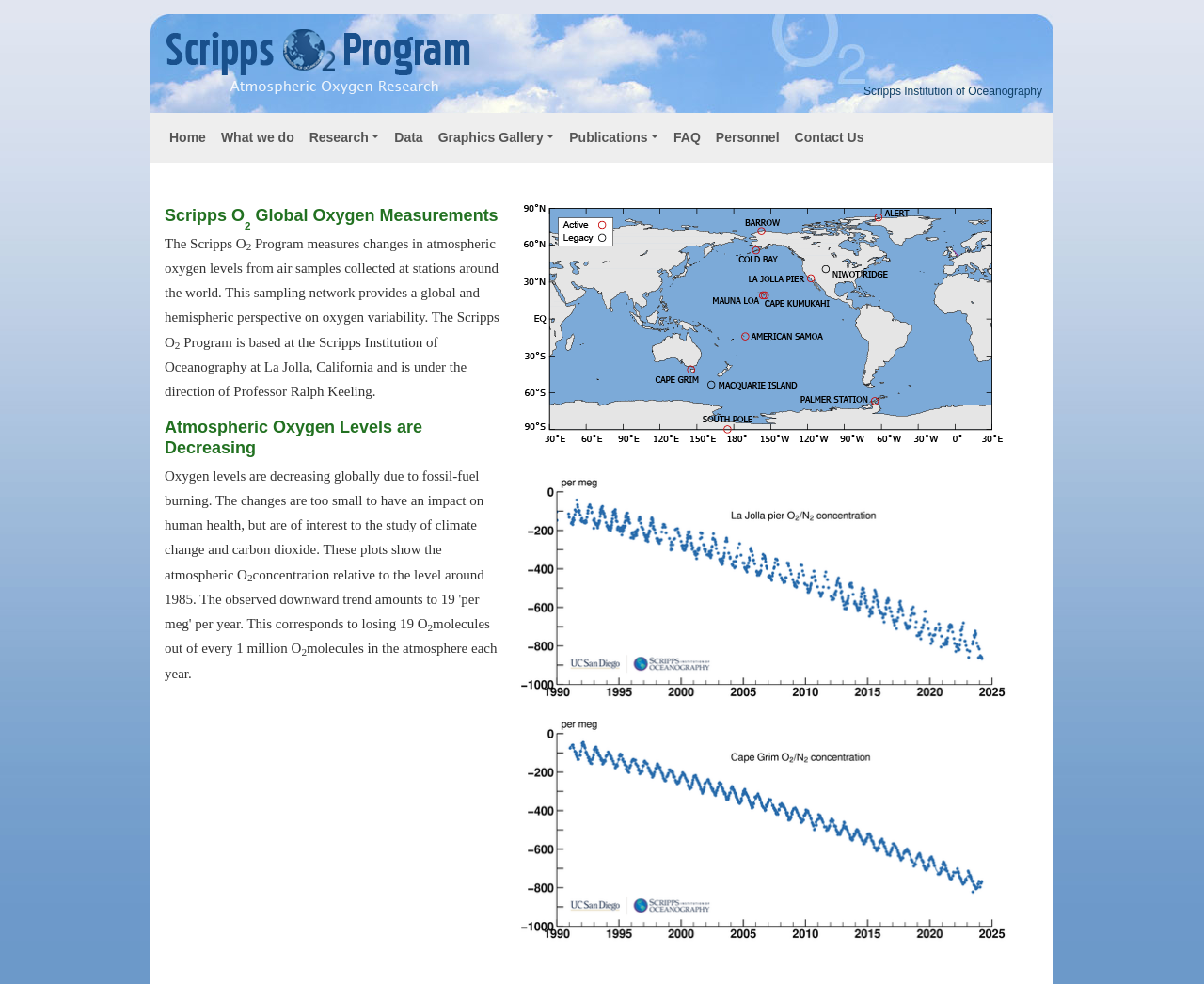How many plots are shown on the webpage?
Please answer the question with a single word or phrase, referencing the image.

Three